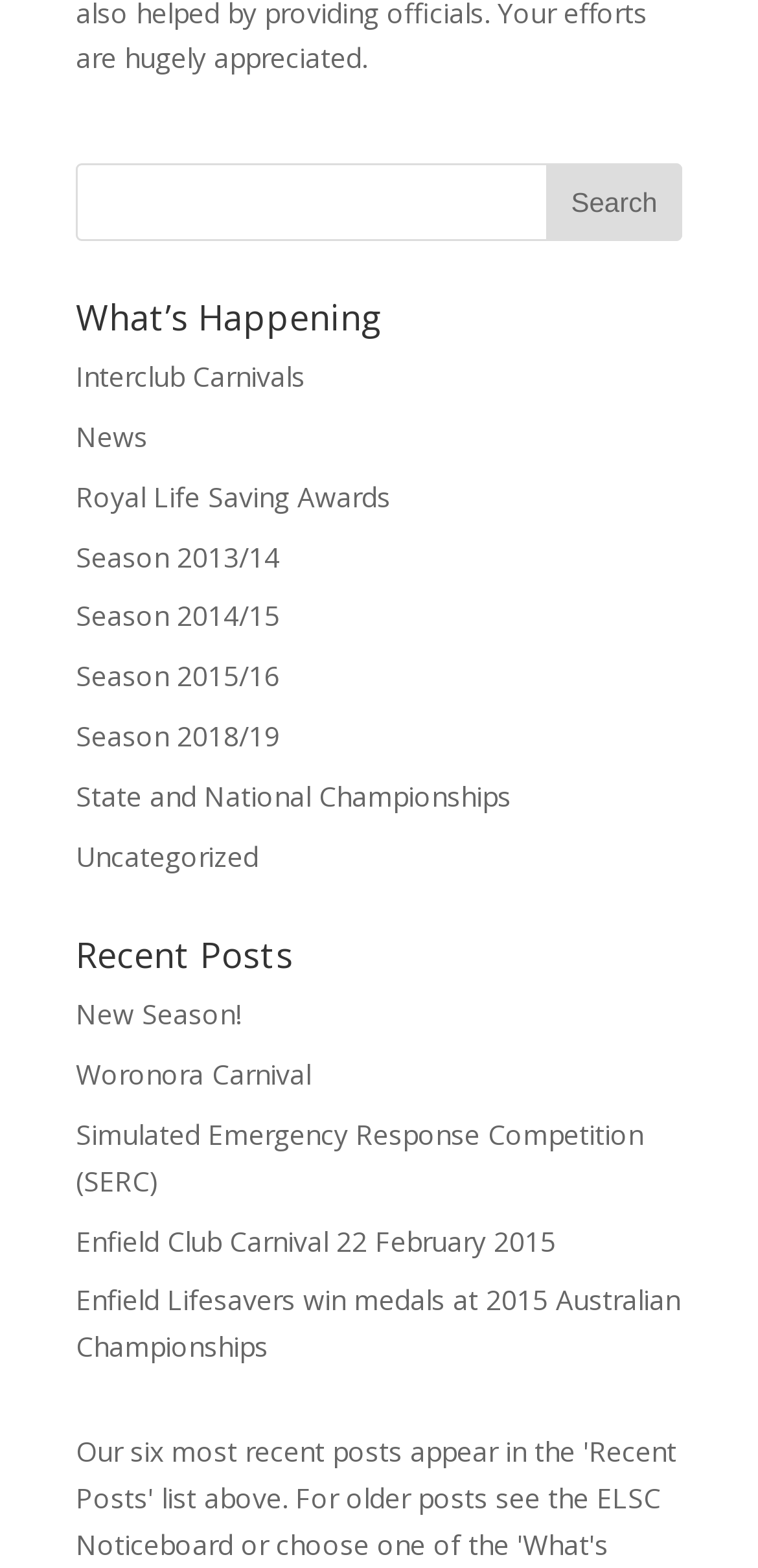How many seasons are listed on the webpage?
Please respond to the question with as much detail as possible.

The webpage lists seasons 2013/14, 2014/15, 2015/16, and 2018/19, which are four distinct seasons. However, the question asks for the total number of seasons, and there might be other seasons mentioned indirectly, such as the 'New Season!' post under 'Recent Posts'. Therefore, the answer is 5.